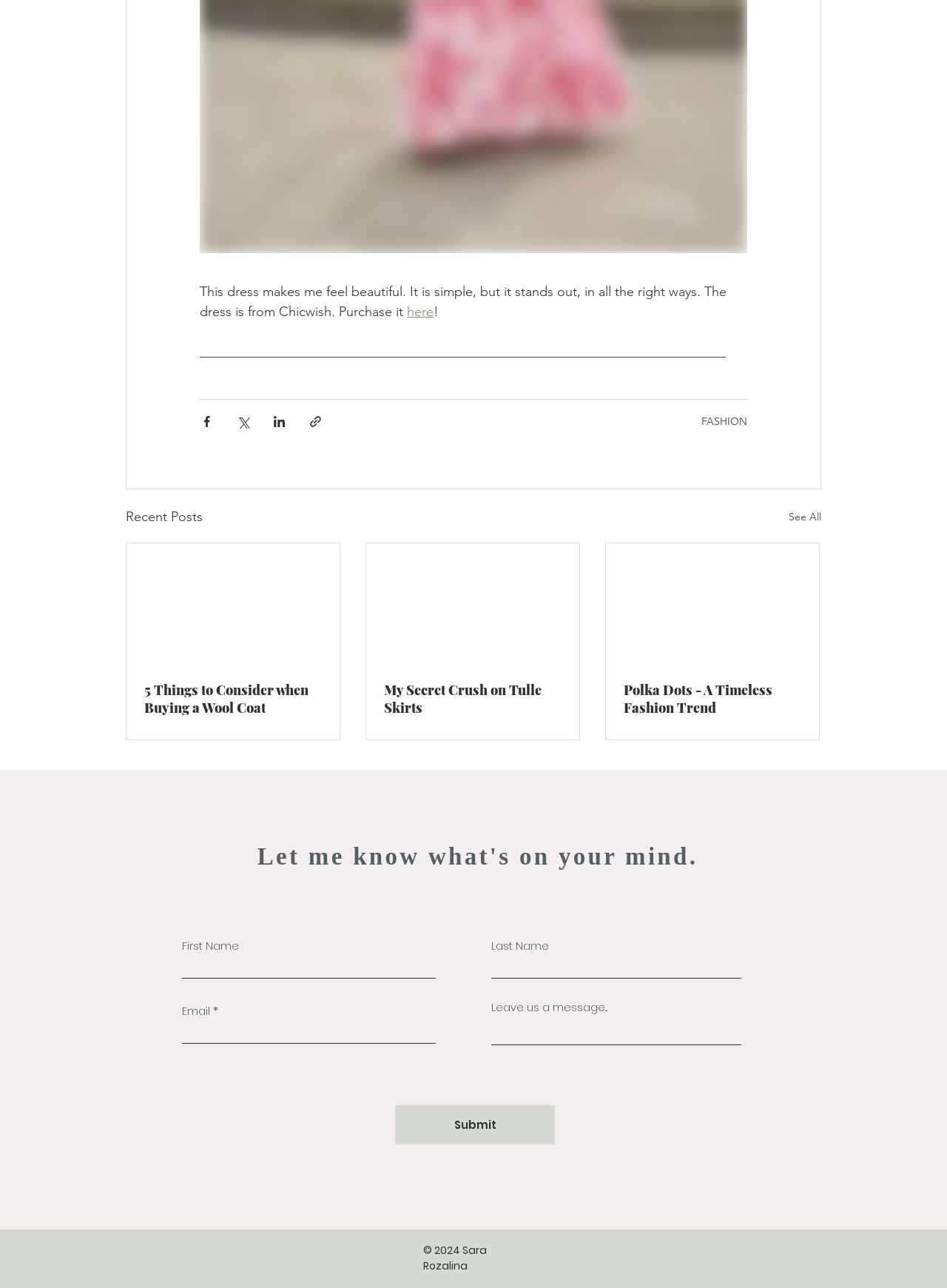Determine the bounding box coordinates of the section to be clicked to follow the instruction: "Click the 'FASHION' link". The coordinates should be given as four float numbers between 0 and 1, formatted as [left, top, right, bottom].

[0.741, 0.322, 0.789, 0.332]